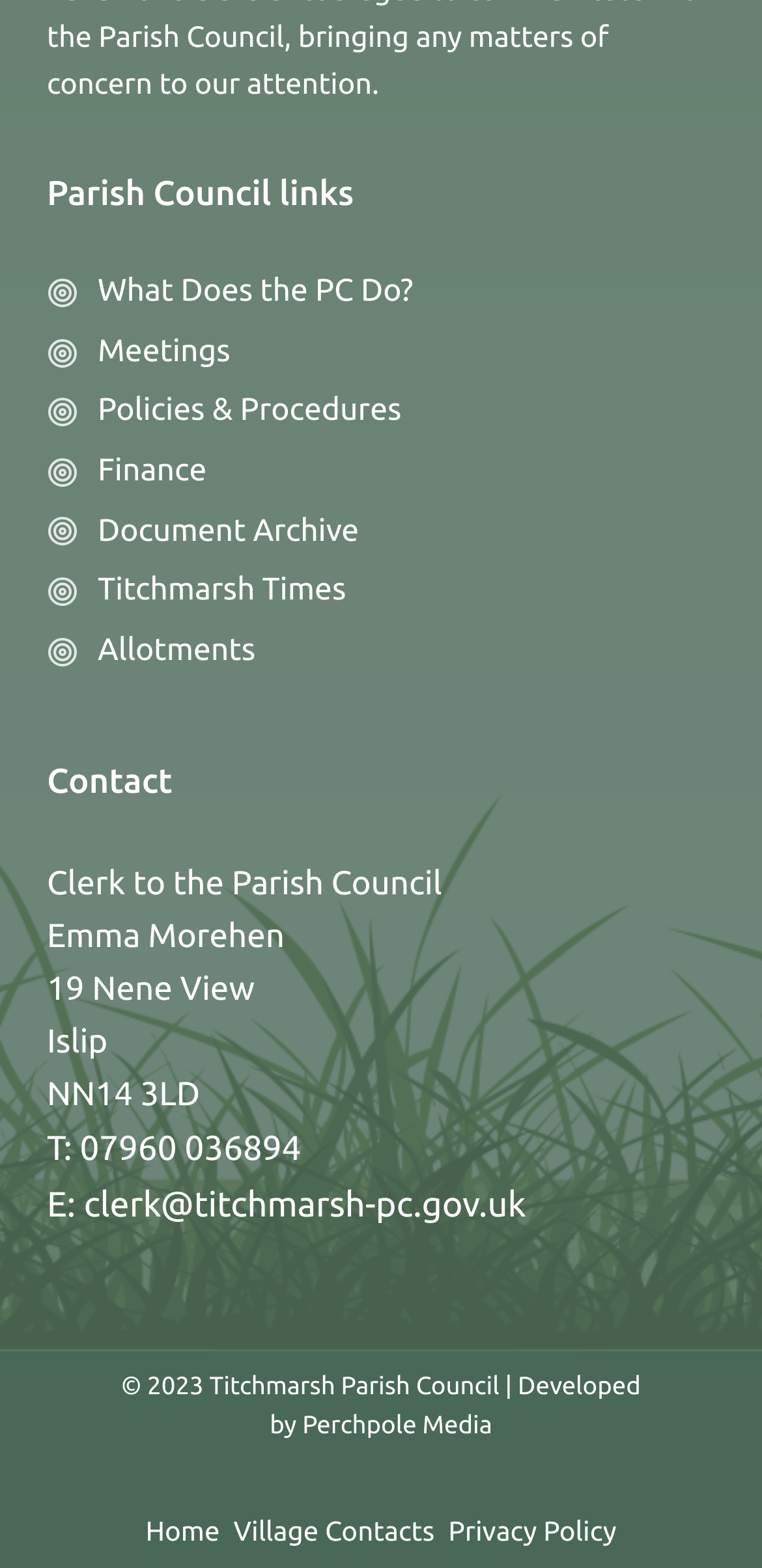Please predict the bounding box coordinates (top-left x, top-left y, bottom-right x, bottom-right y) for the UI element in the screenshot that fits the description: Policies & Procedures

[0.128, 0.251, 0.527, 0.273]